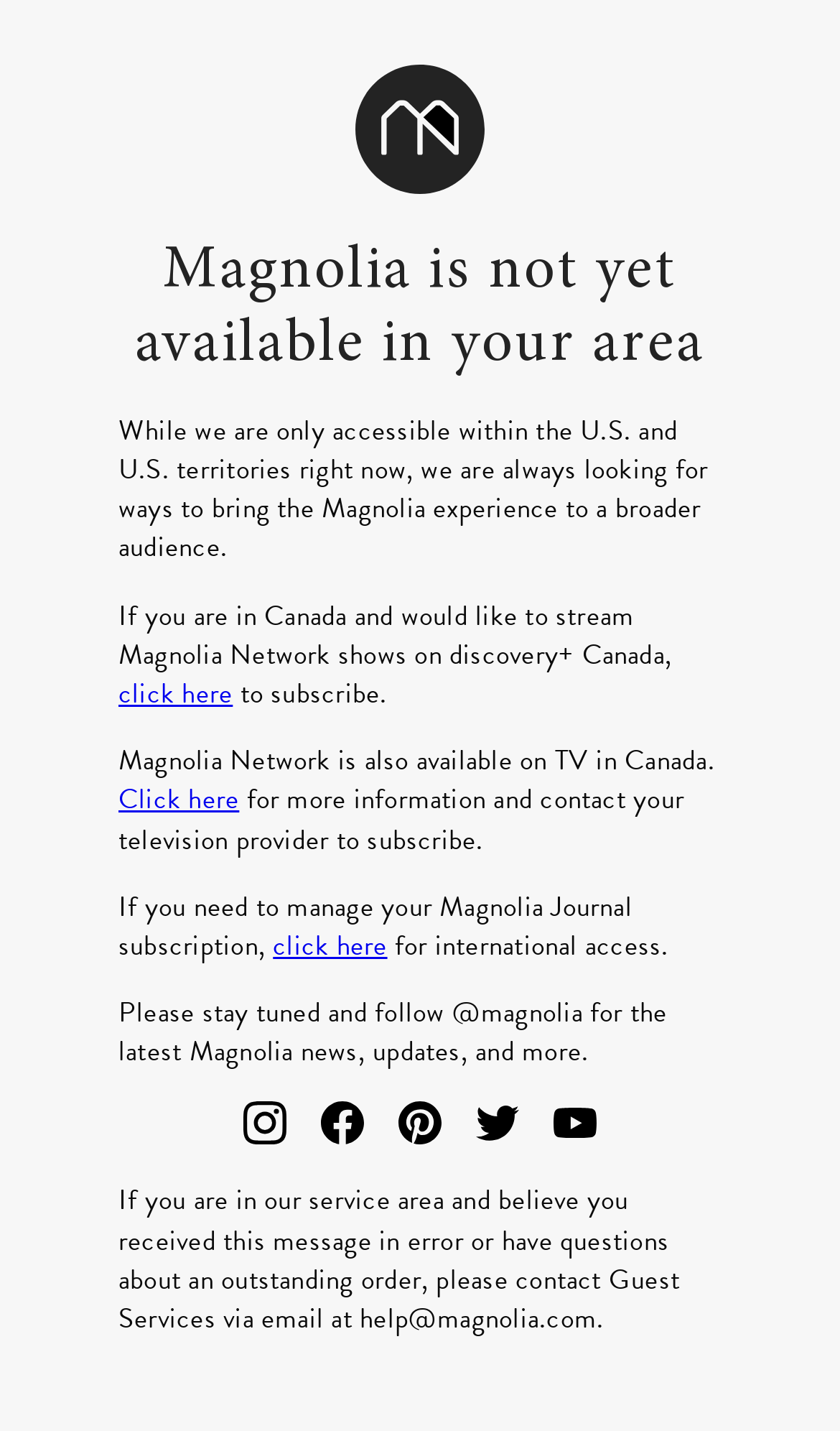Where can Canadians stream Magnolia Network shows?
Using the image, give a concise answer in the form of a single word or short phrase.

discovery+ Canada